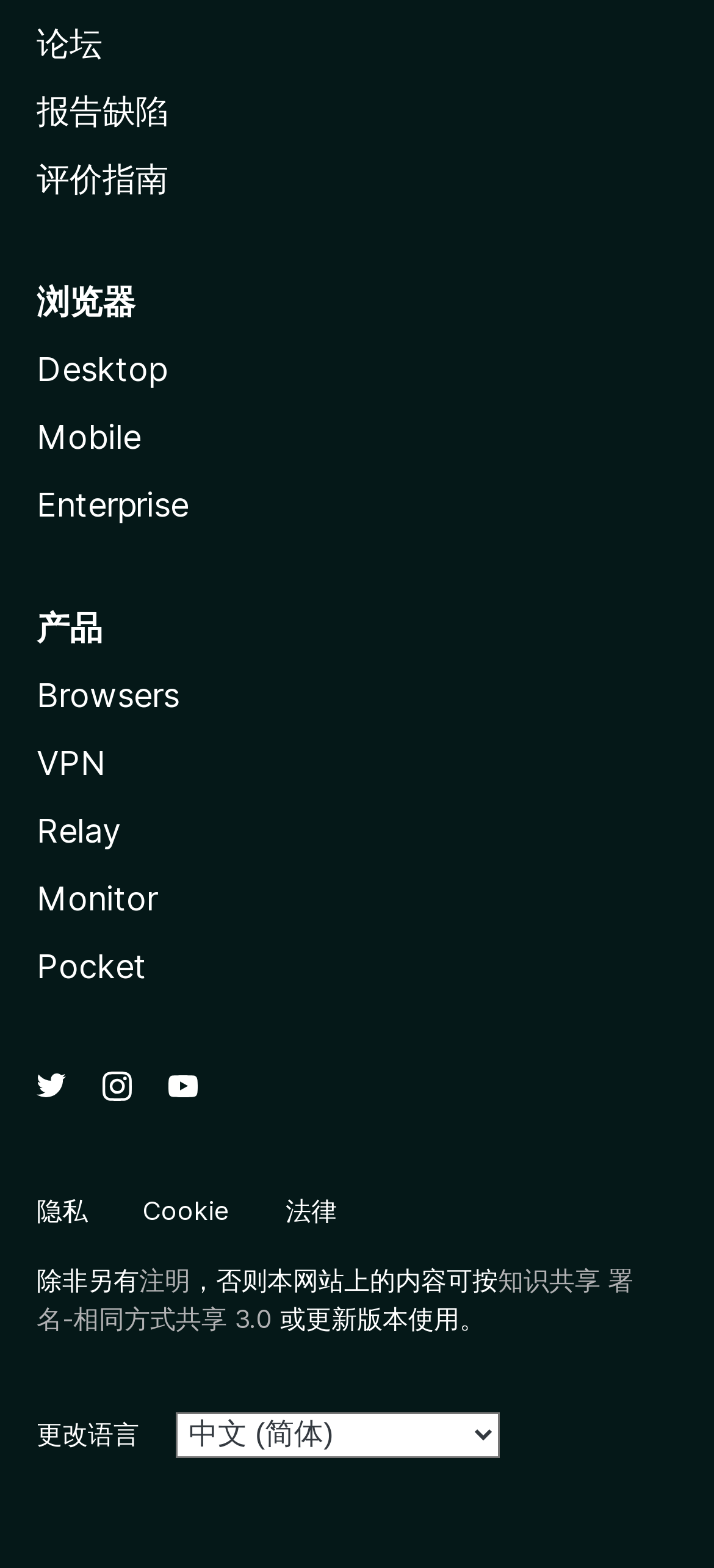Indicate the bounding box coordinates of the element that must be clicked to execute the instruction: "Change language". The coordinates should be given as four float numbers between 0 and 1, i.e., [left, top, right, bottom].

[0.246, 0.9, 0.7, 0.93]